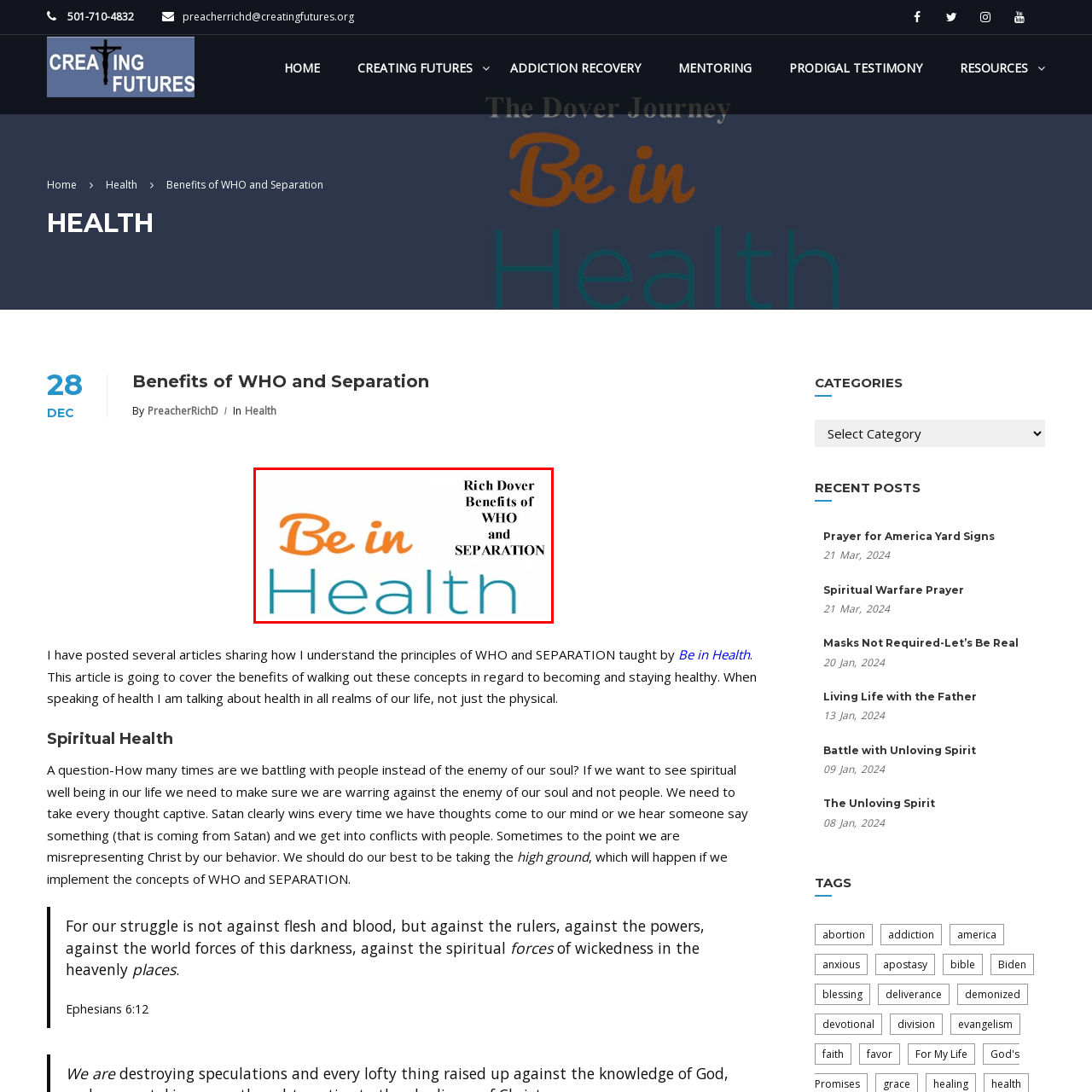What is the theme of the design?
Look closely at the image within the red bounding box and respond to the question with one word or a brief phrase.

health and wellness